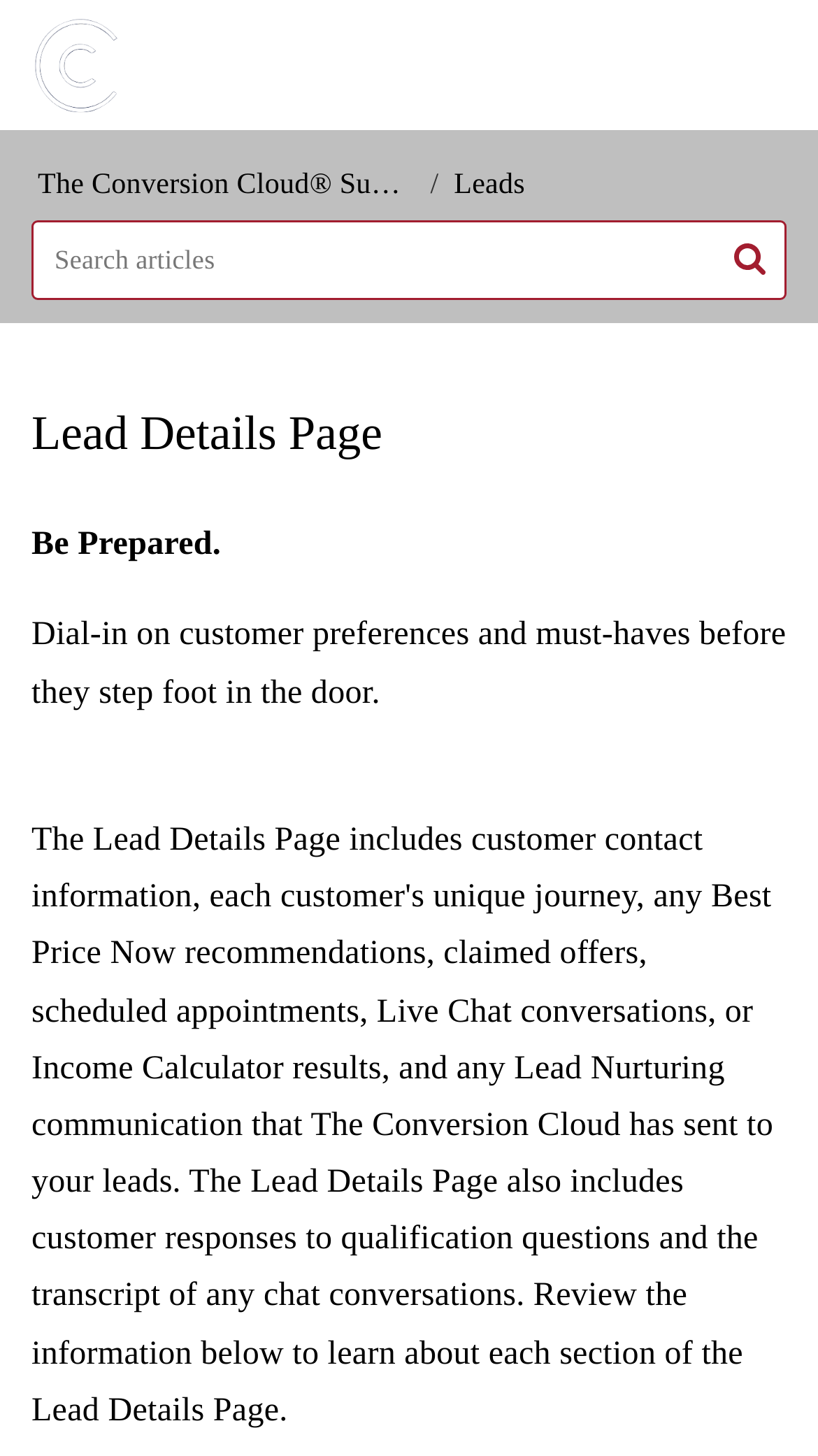What is the current page about?
Use the image to give a comprehensive and detailed response to the question.

The current page is about the Lead Details Page, as indicated by the heading 'Lead Details Page' and the static text 'Be Prepared. Dial-in on customer preferences and must-haves before they step foot in the door.' which suggests that the page is about preparing for customer interactions.